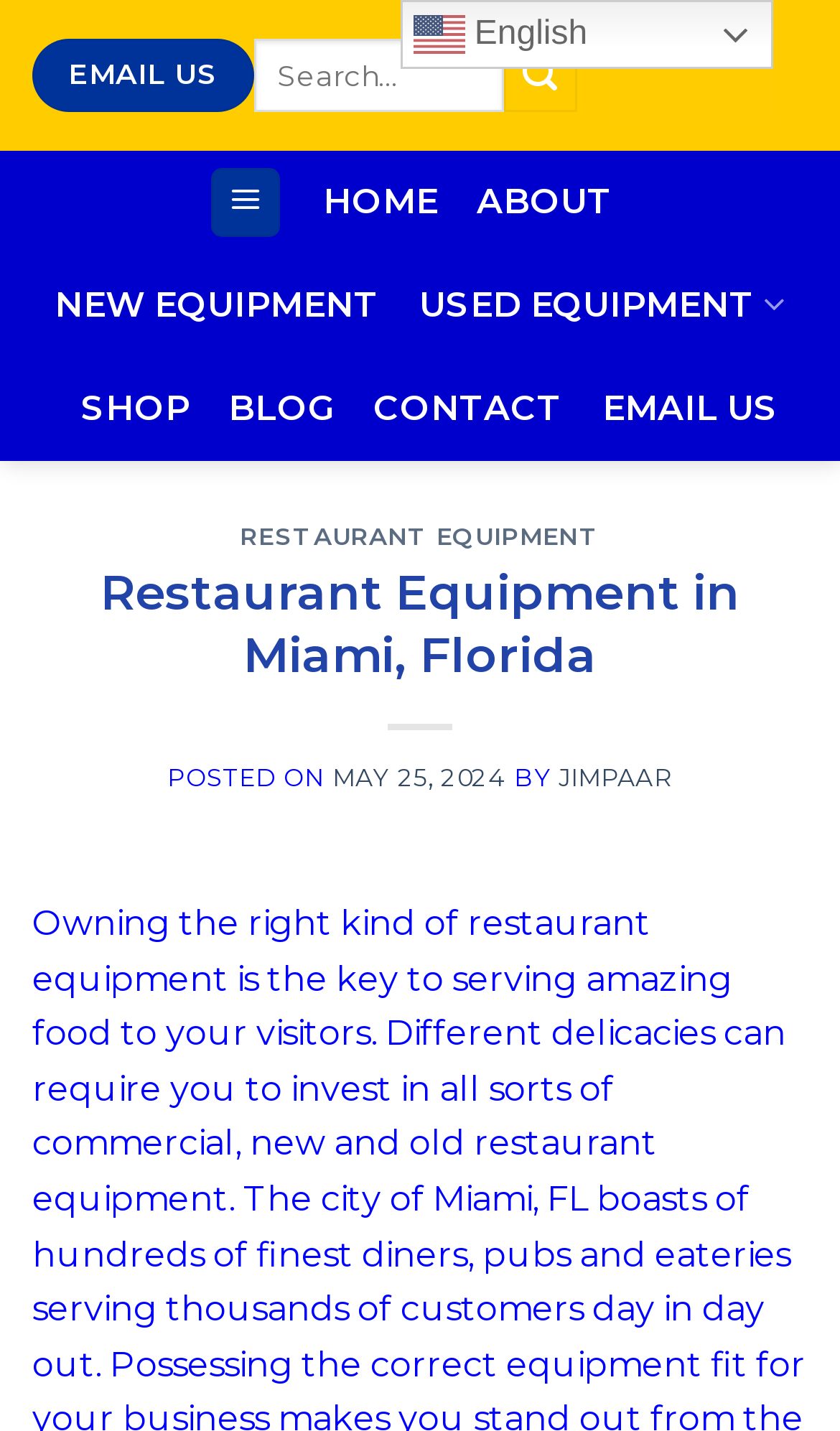Who is the author of the post?
Please respond to the question with a detailed and well-explained answer.

The author of the post is mentioned as 'JIMPAAR' in the section below the heading 'Restaurant Equipment in Miami, Florida'.